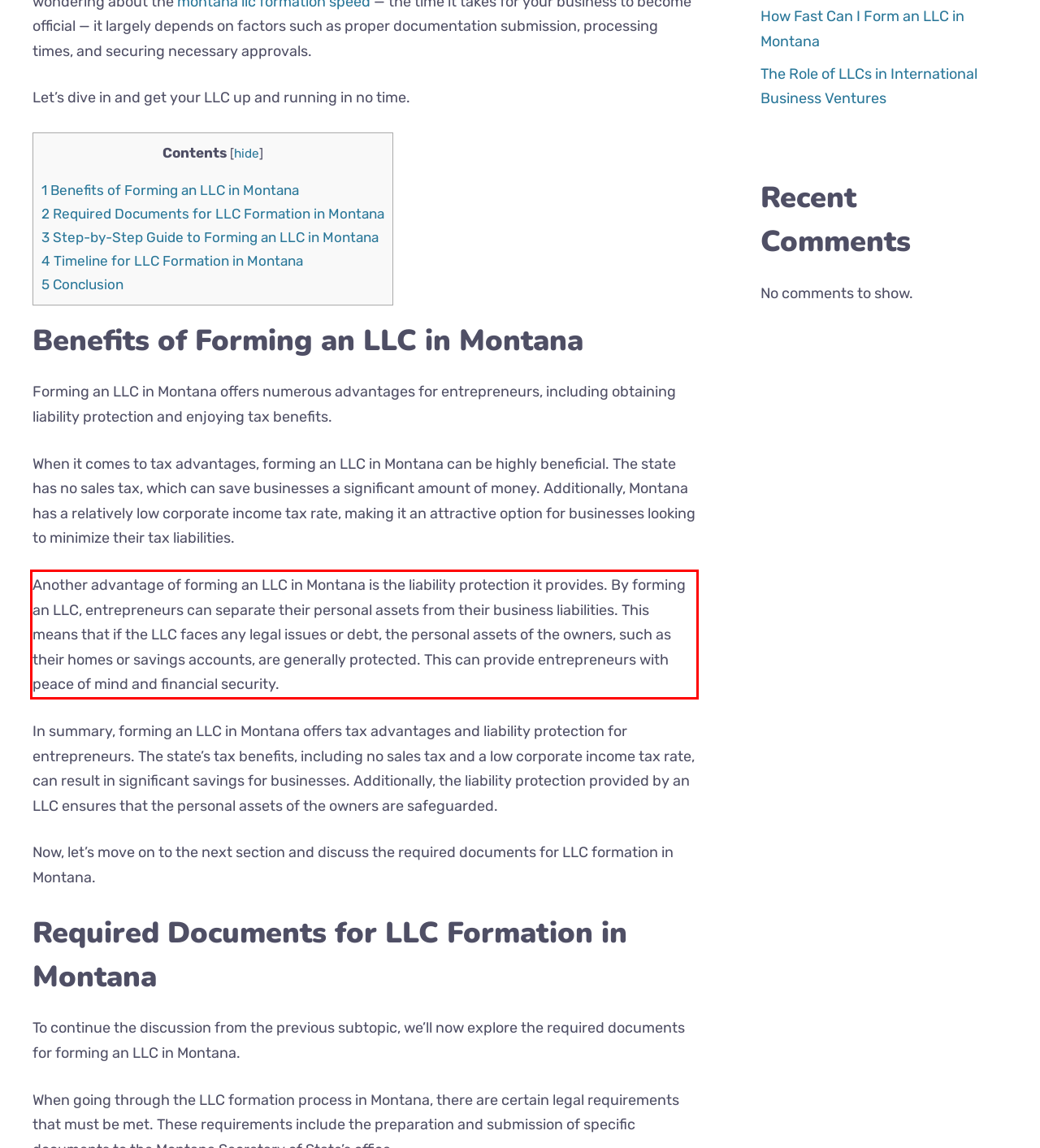Using the provided screenshot of a webpage, recognize and generate the text found within the red rectangle bounding box.

Another advantage of forming an LLC in Montana is the liability protection it provides. By forming an LLC, entrepreneurs can separate their personal assets from their business liabilities. This means that if the LLC faces any legal issues or debt, the personal assets of the owners, such as their homes or savings accounts, are generally protected. This can provide entrepreneurs with peace of mind and financial security.